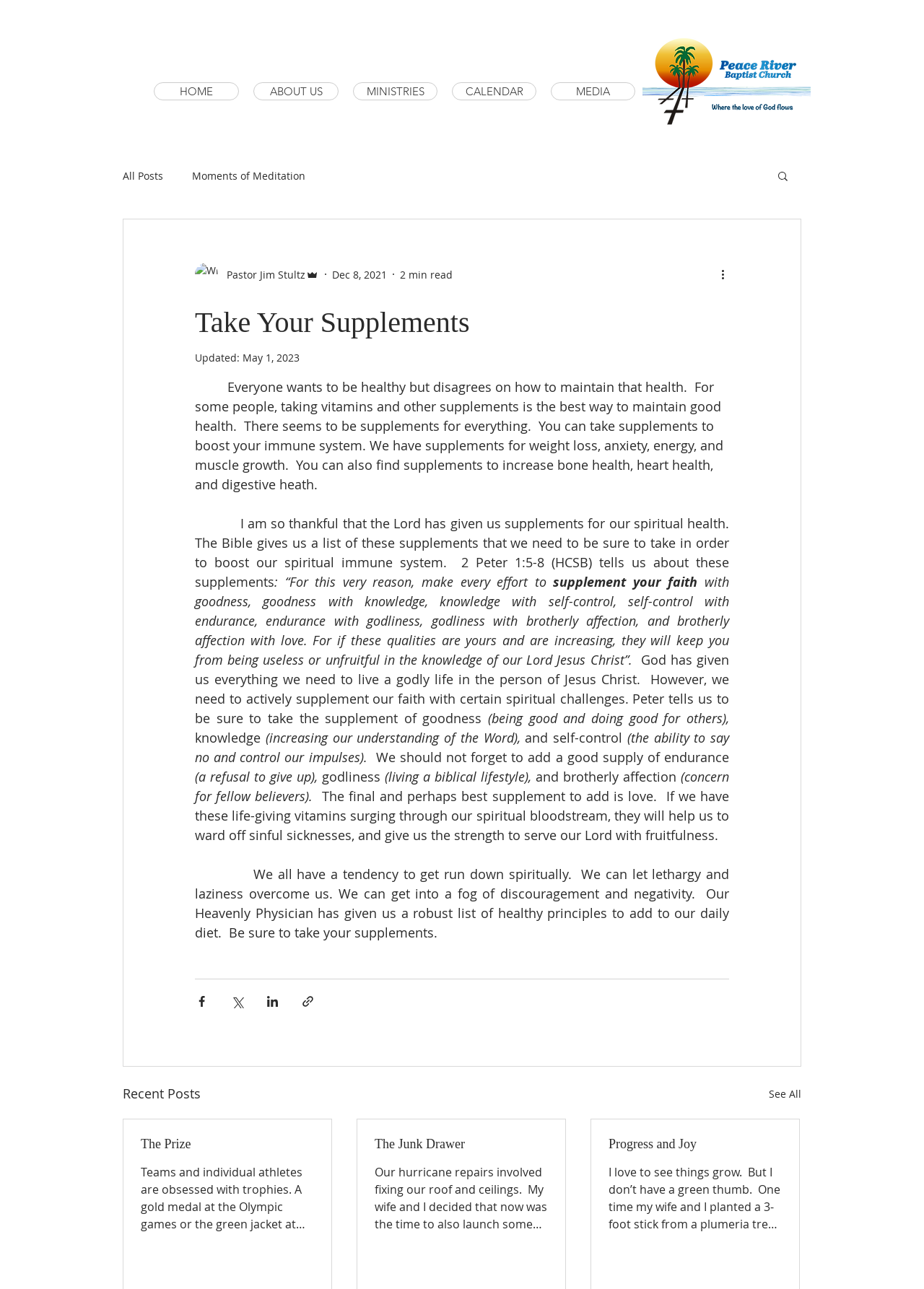Identify and provide the text content of the webpage's primary headline.

Take Your Supplements